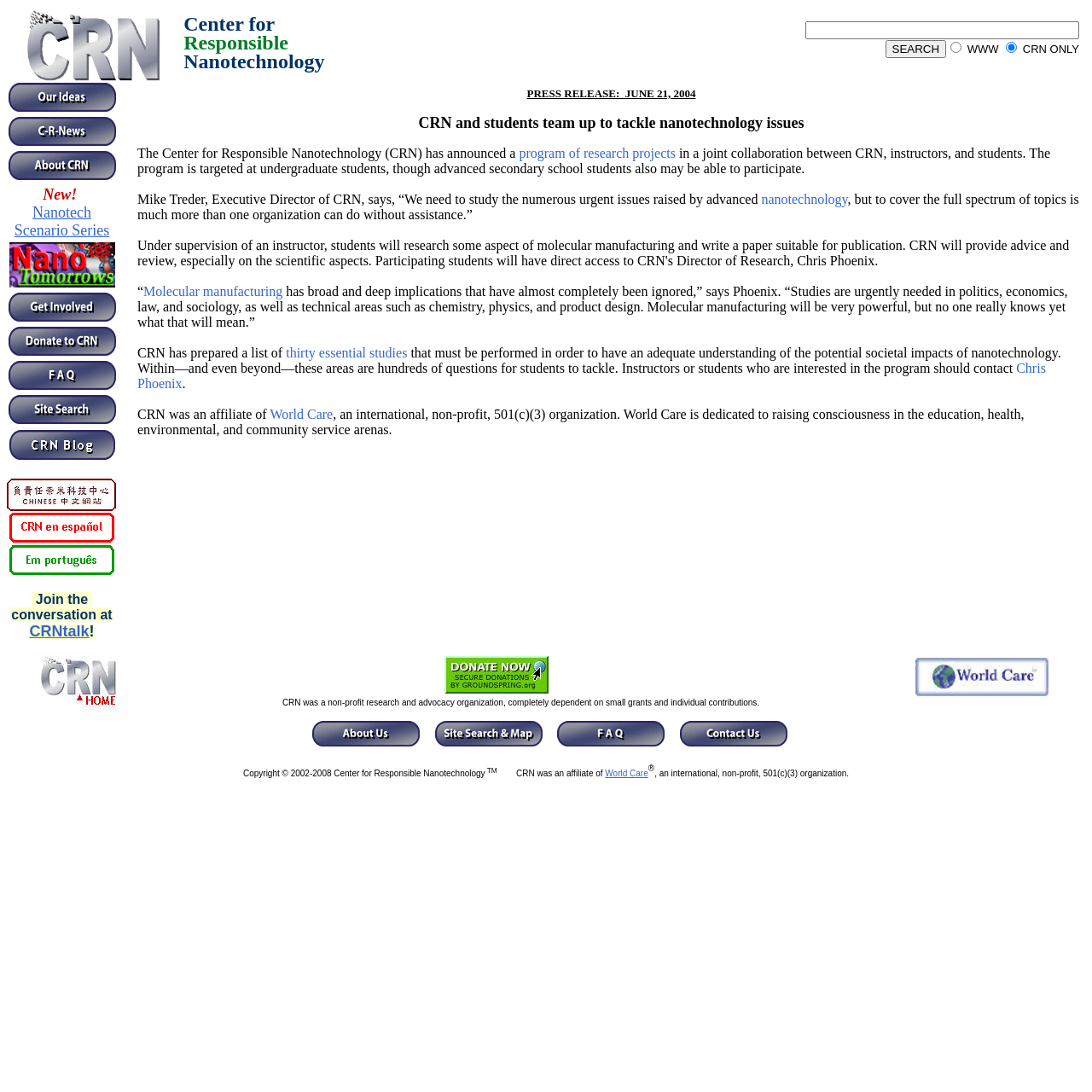What is the name of the organization?
Could you give a comprehensive explanation in response to this question?

I found the answer by looking at the top-left corner of the webpage, where it says 'Center for Responsible Nanotechnology' in a prominent font.